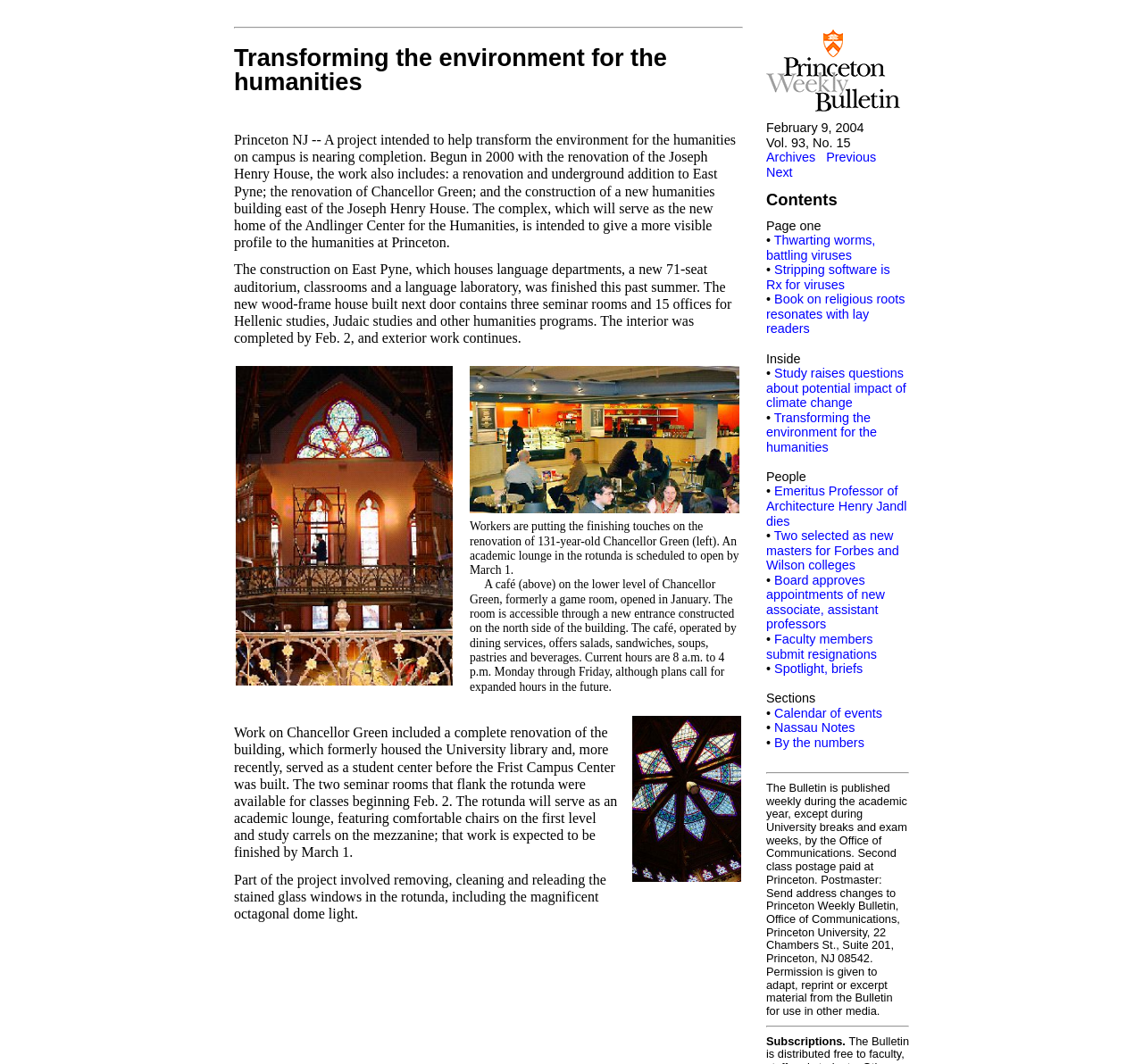What is the location of the new entrance constructed for the cafe?
Kindly answer the question with as much detail as you can.

The answer can be found in the text 'The room is accessible through a new entrance constructed on the north side of the building.' which indicates that the new entrance for the cafe is located on the north side of the building.